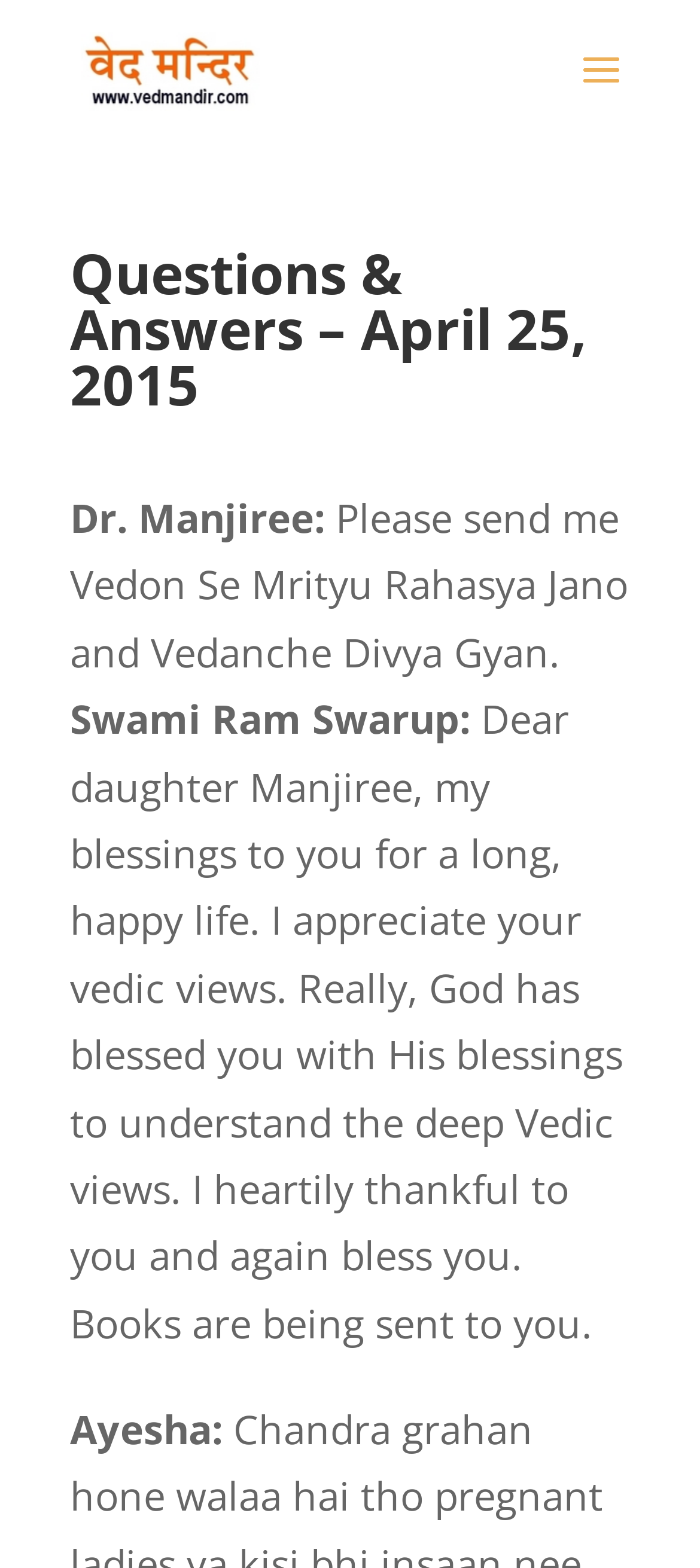What is the topic of discussion in the conversation?
Provide an in-depth and detailed explanation in response to the question.

The conversation on the webpage revolves around Dr. Manjiree's Vedic views and her request for specific books. Swami Ram Swarup responds to her request and offers his appreciation for her views, indicating that the topic of discussion is related to Vedic philosophy and literature.